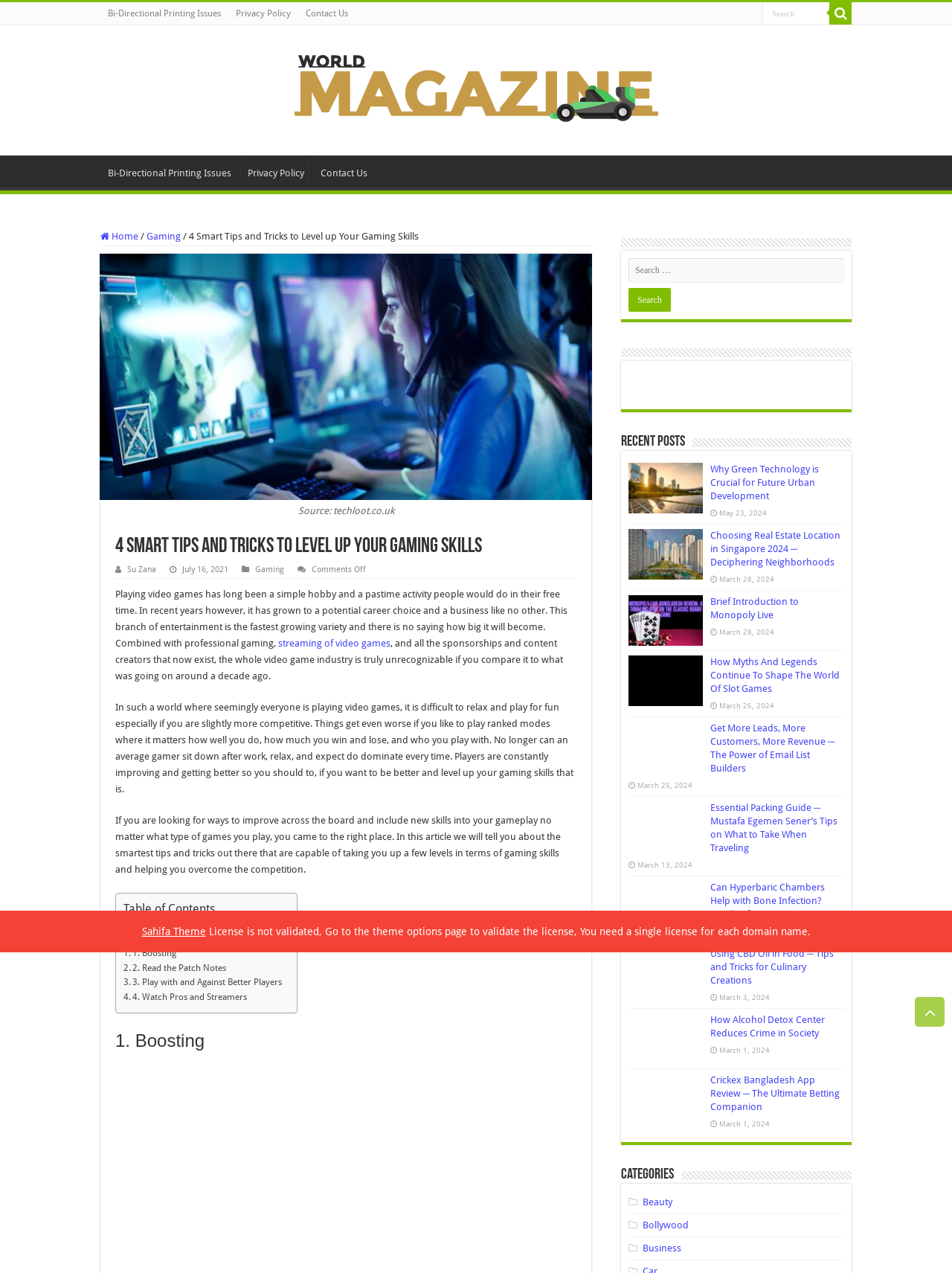Show me the bounding box coordinates of the clickable region to achieve the task as per the instruction: "Go to the home page".

None